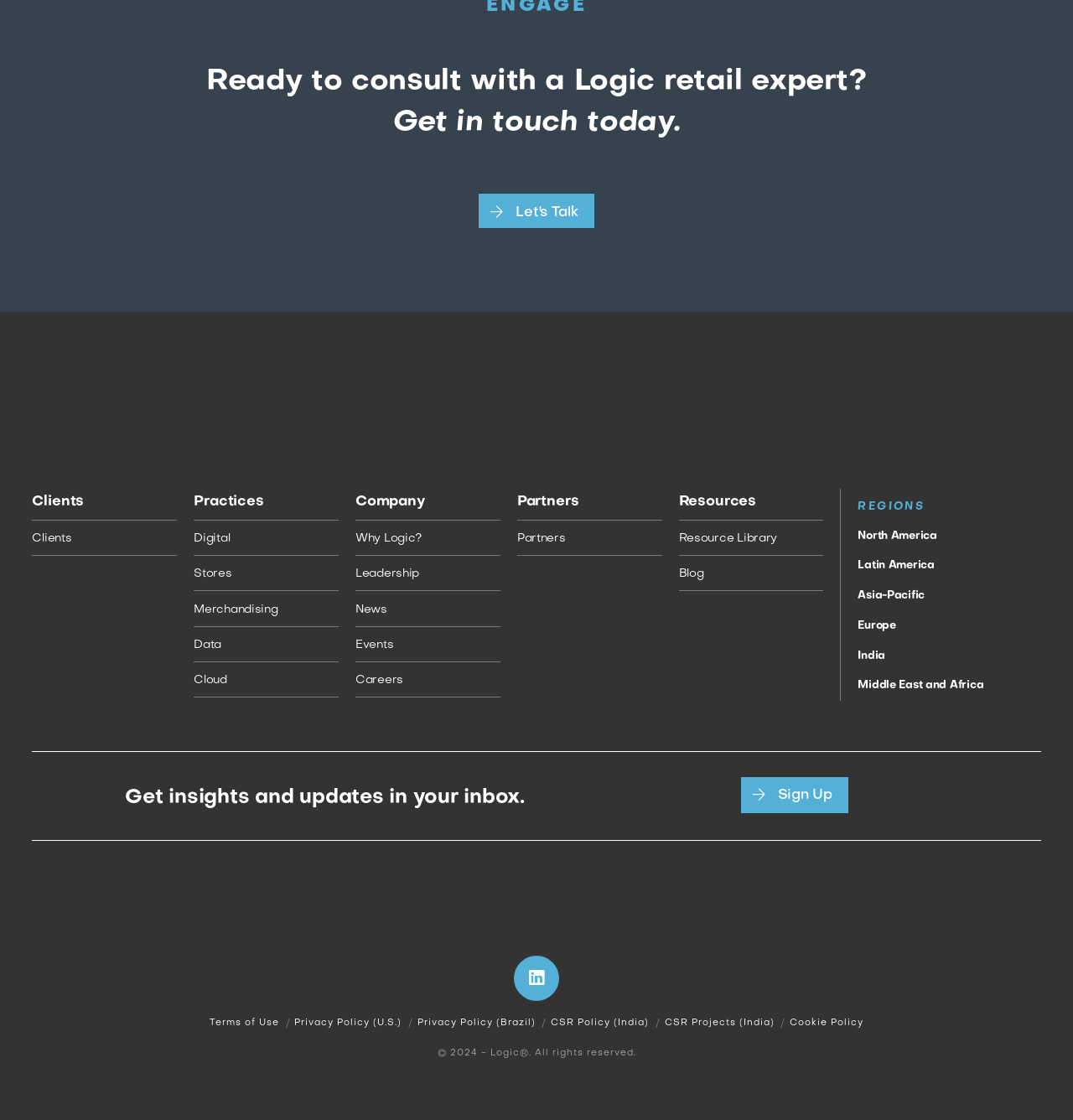Find the UI element described as: "North America" and predict its bounding box coordinates. Ensure the coordinates are four float numbers between 0 and 1, [left, top, right, bottom].

[0.8, 0.473, 0.918, 0.485]